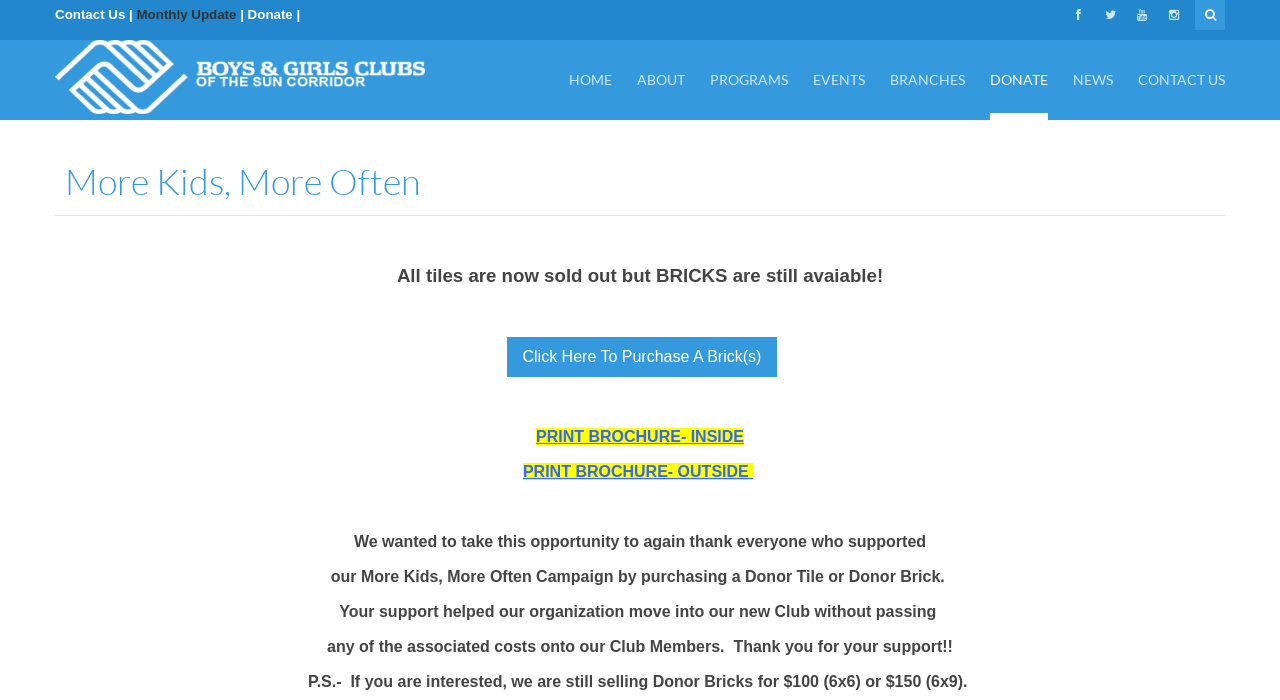Use a single word or phrase to answer the question:
What is the purpose of the Donor Bricks?

To support the organization